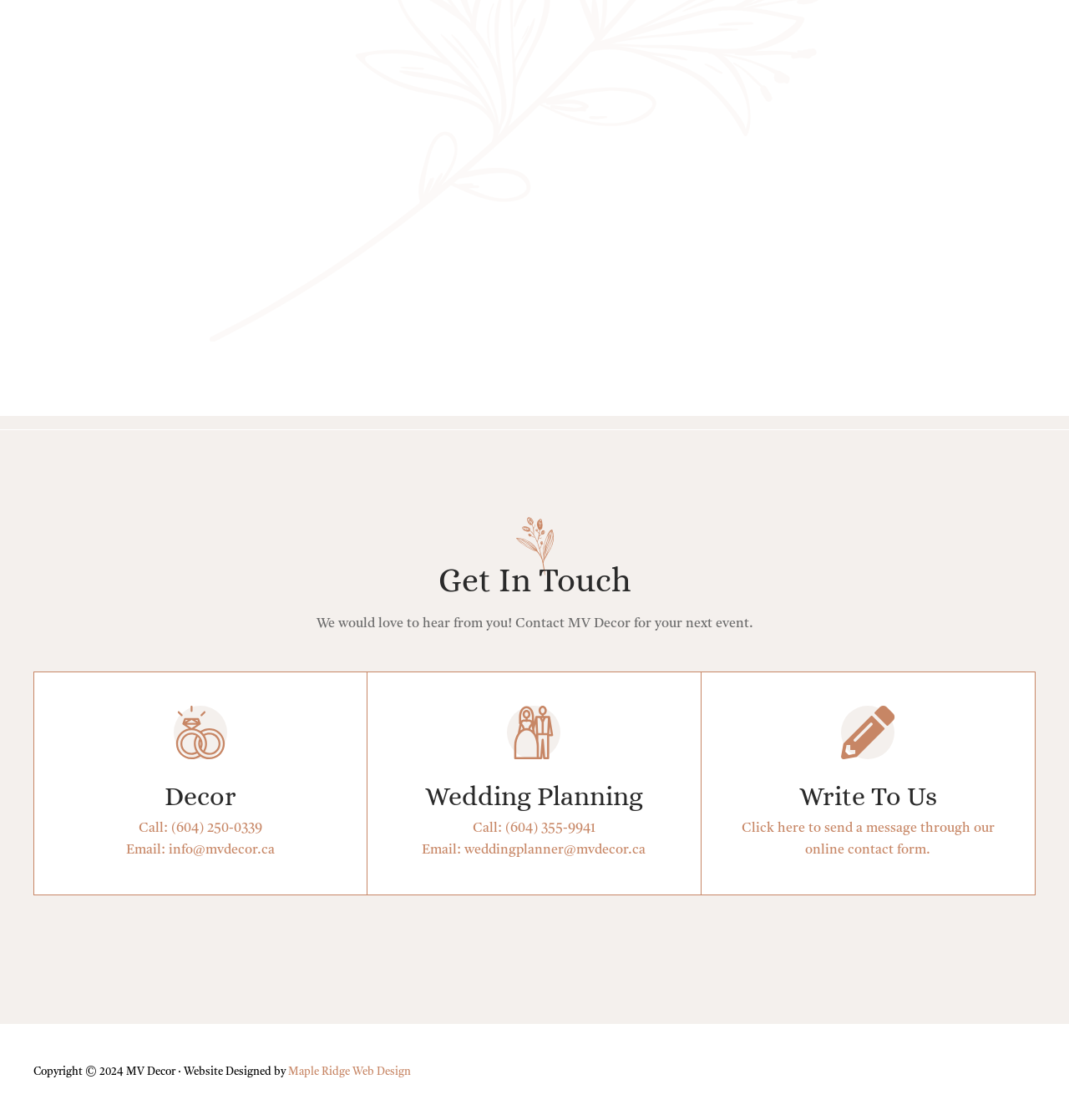What is the company name?
Deliver a detailed and extensive answer to the question.

The company name can be found at the bottom of the webpage, where it says 'Copyright © 2024 MV Decor'. It is also mentioned in the middle of the webpage as 'MV Decor'.